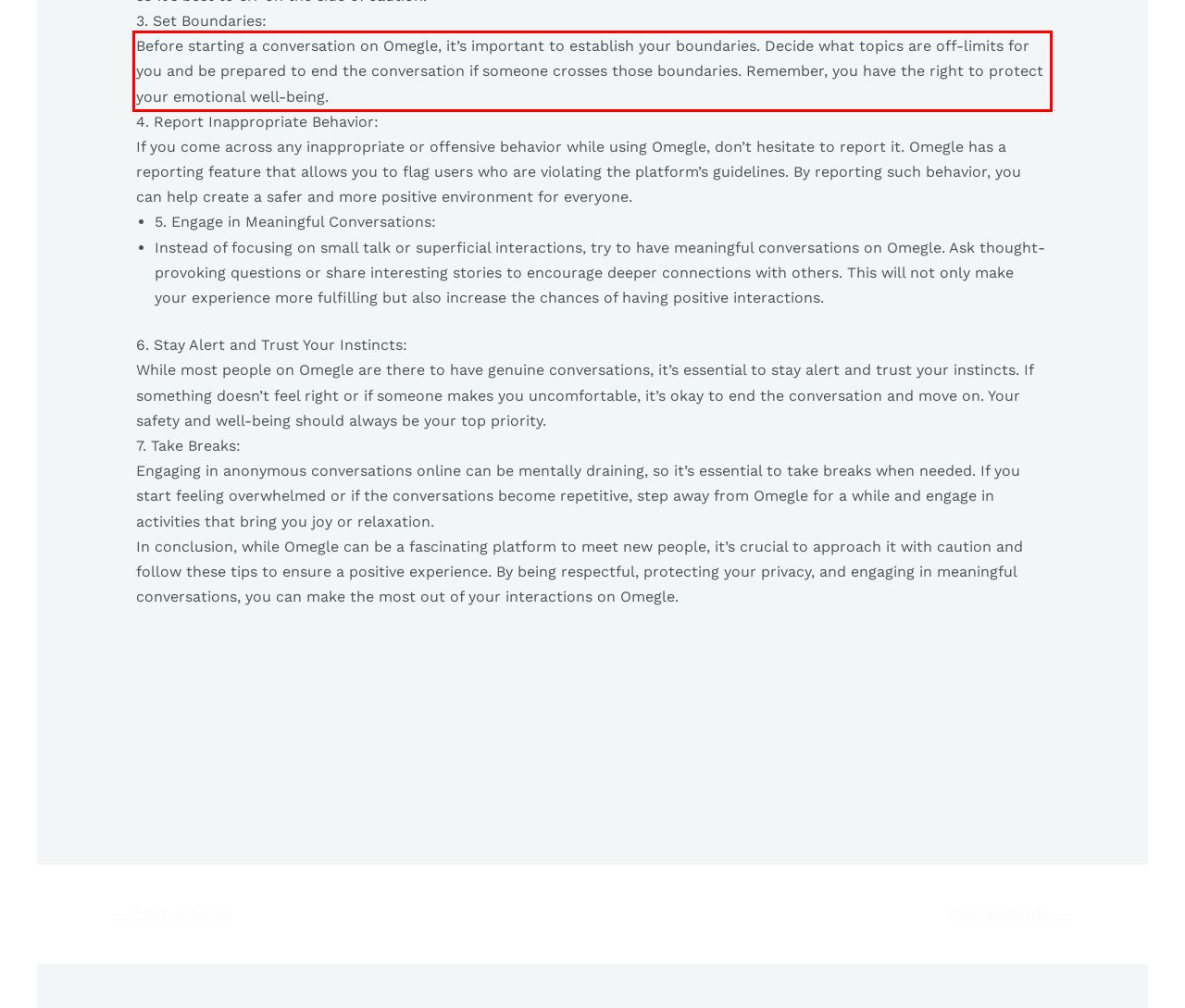Analyze the screenshot of a webpage where a red rectangle is bounding a UI element. Extract and generate the text content within this red bounding box.

Before starting a conversation on Omegle, it’s important to establish your boundaries. Decide what topics are off-limits for you and be prepared to end the conversation if someone crosses those boundaries. Remember, you have the right to protect your emotional well-being.